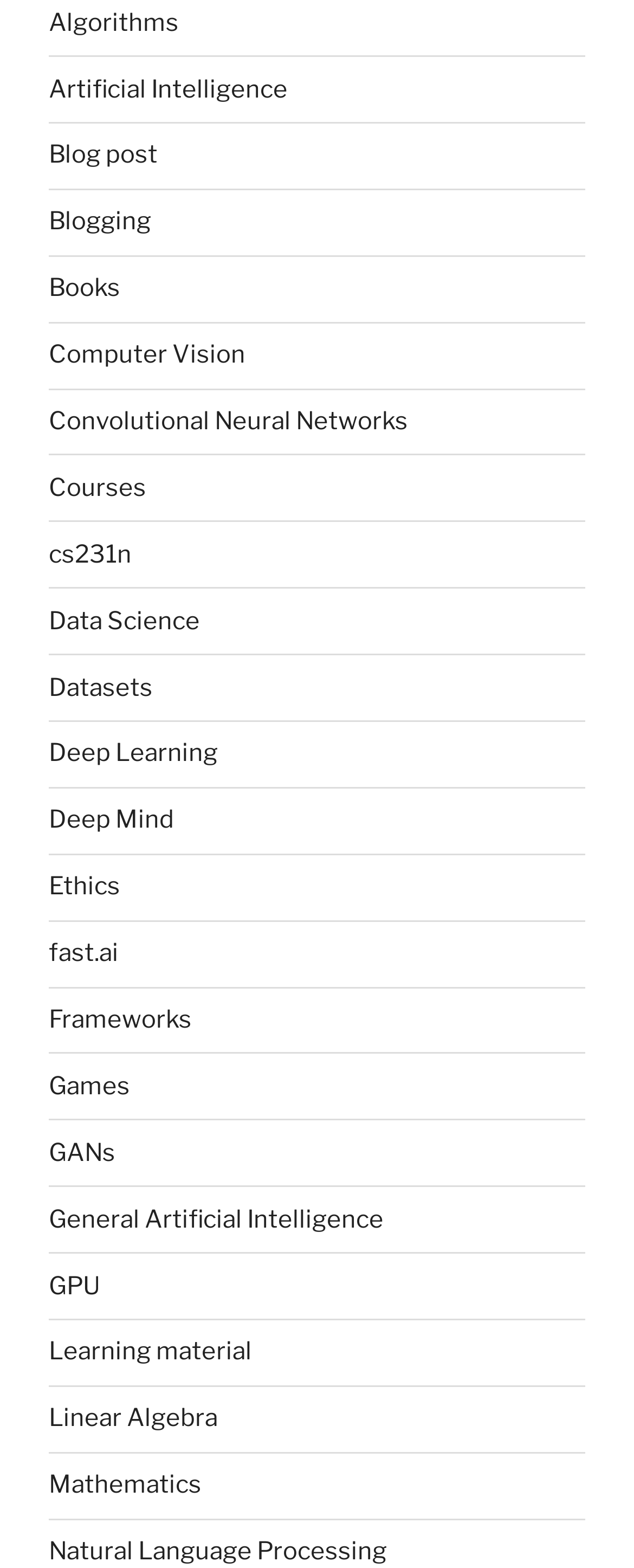Locate the bounding box coordinates of the clickable part needed for the task: "Read Blog post".

[0.077, 0.09, 0.249, 0.108]